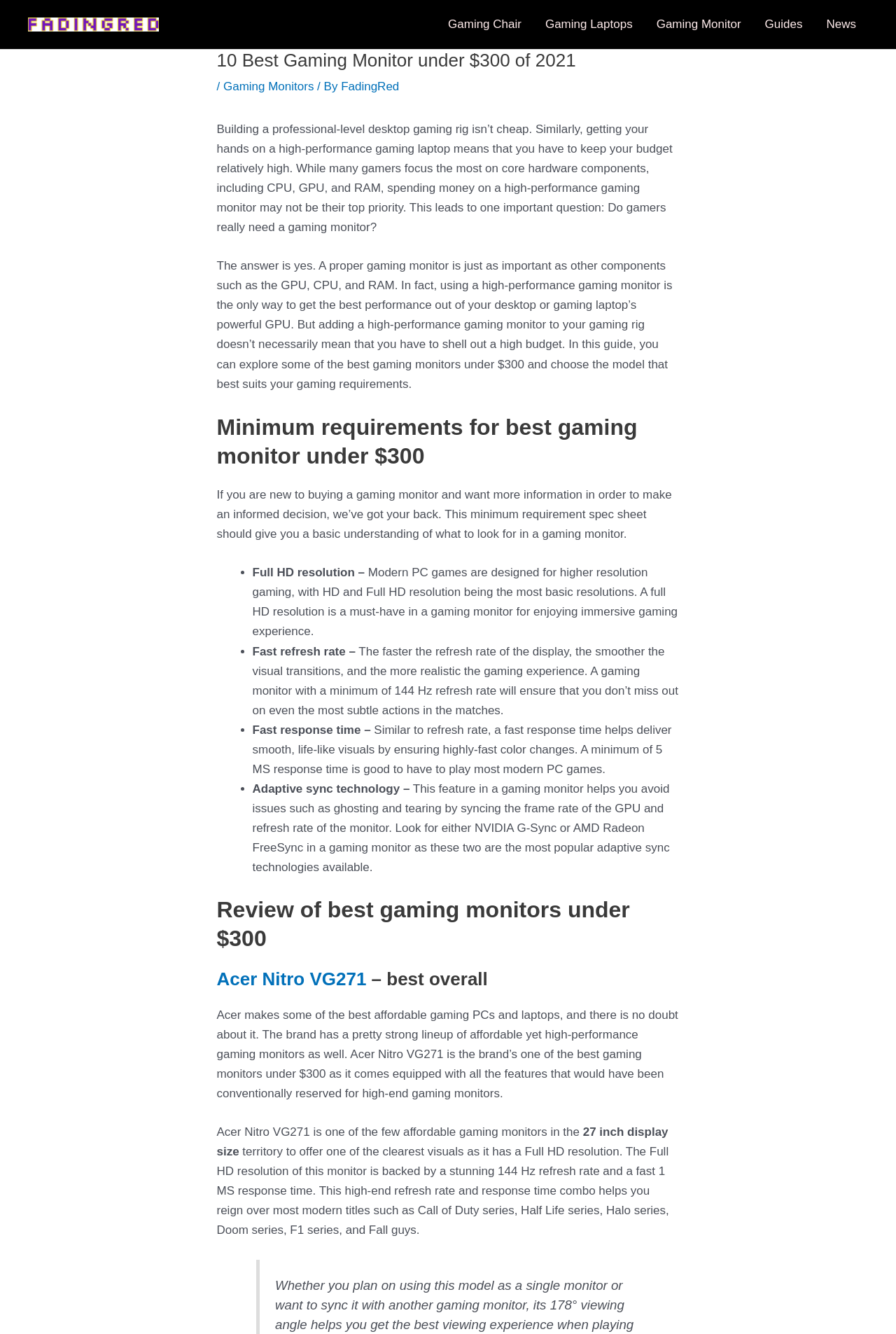Respond with a single word or phrase for the following question: 
What is the minimum refresh rate for a gaming monitor?

144 Hz